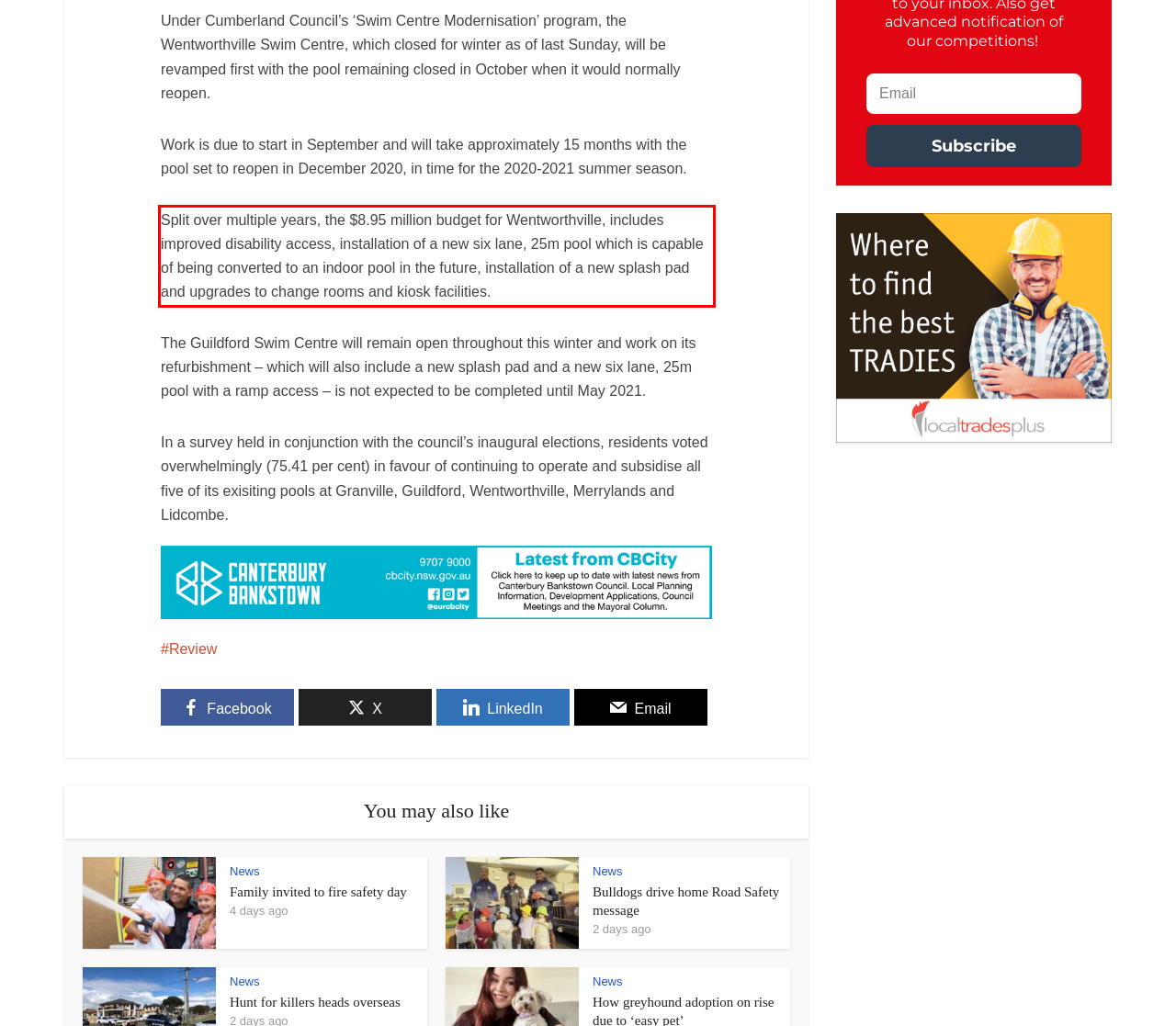By examining the provided screenshot of a webpage, recognize the text within the red bounding box and generate its text content.

Split over multiple years, the $8.95 million budget for Wentworthville, includes improved disability access, installation of a new six lane, 25m pool which is capable of being converted to an indoor pool in the future, installation of a new splash pad and upgrades to change rooms and kiosk facilities.